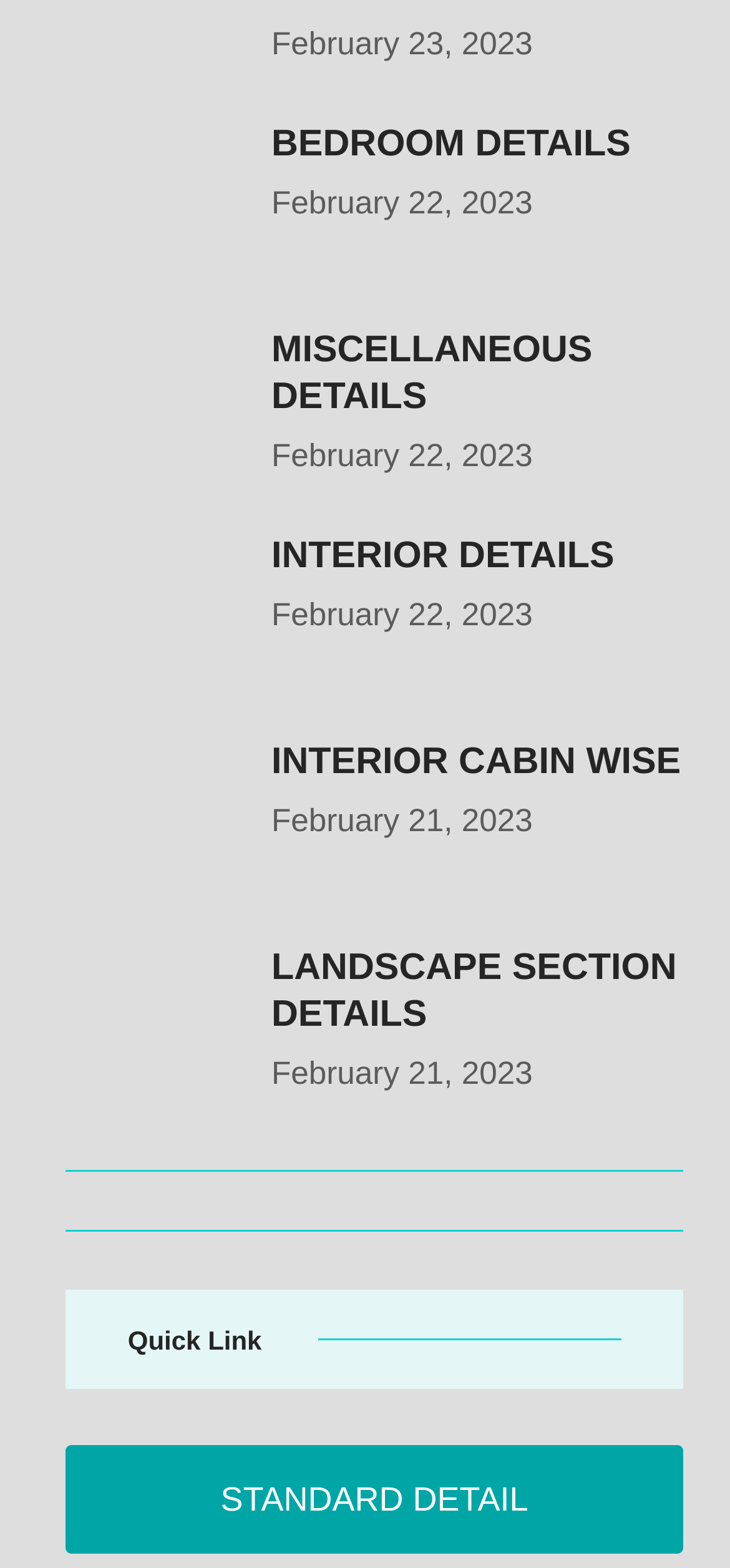Please provide a comprehensive answer to the question below using the information from the image: What is the last link on the webpage?

The last link element on the webpage has the text 'STANDARD DETAIL', which is likely a link to a specific detail or section.